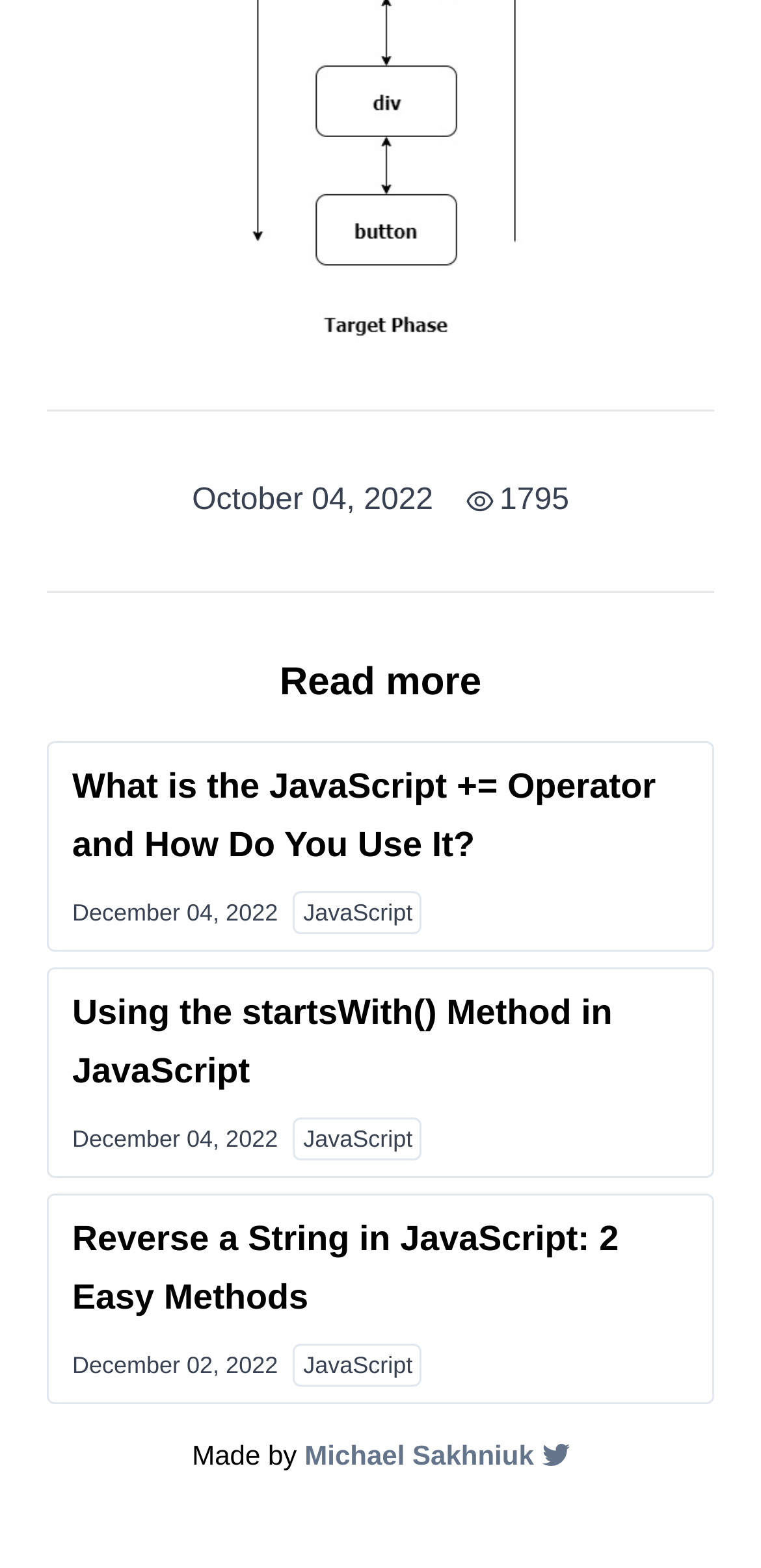Determine the bounding box coordinates (top-left x, top-left y, bottom-right x, bottom-right y) of the UI element described in the following text: Michael Sakhniuk

[0.4, 0.915, 0.748, 0.94]